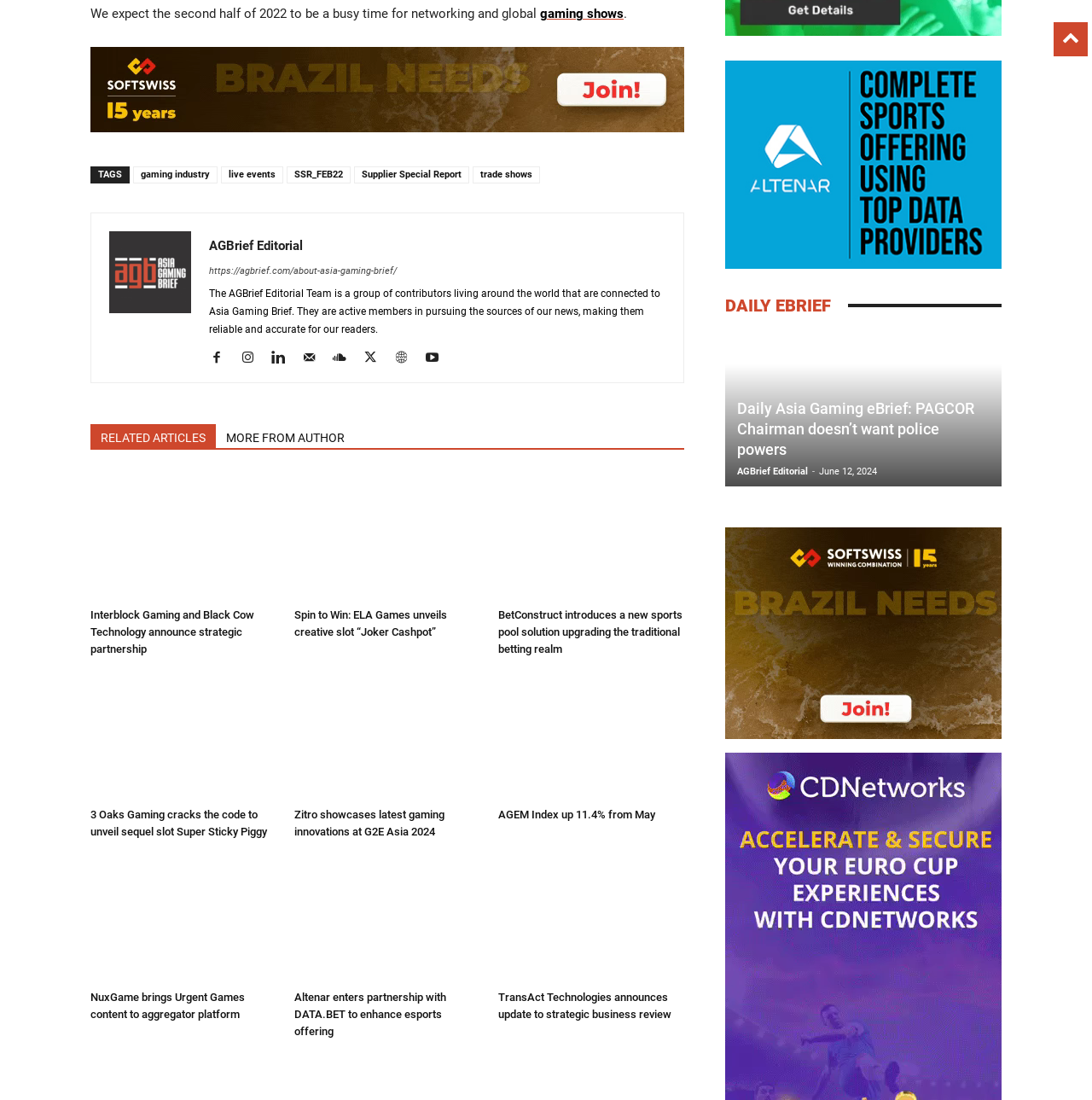What is the name of the slot game unveiled by 3 Oaks Gaming?
Provide a comprehensive and detailed answer to the question.

The slot game unveiled by 3 Oaks Gaming is Super Sticky Piggy, as mentioned in the article with the heading '3 Oaks Gaming cracks the code to unveil sequel slot Super Sticky Piggy'.